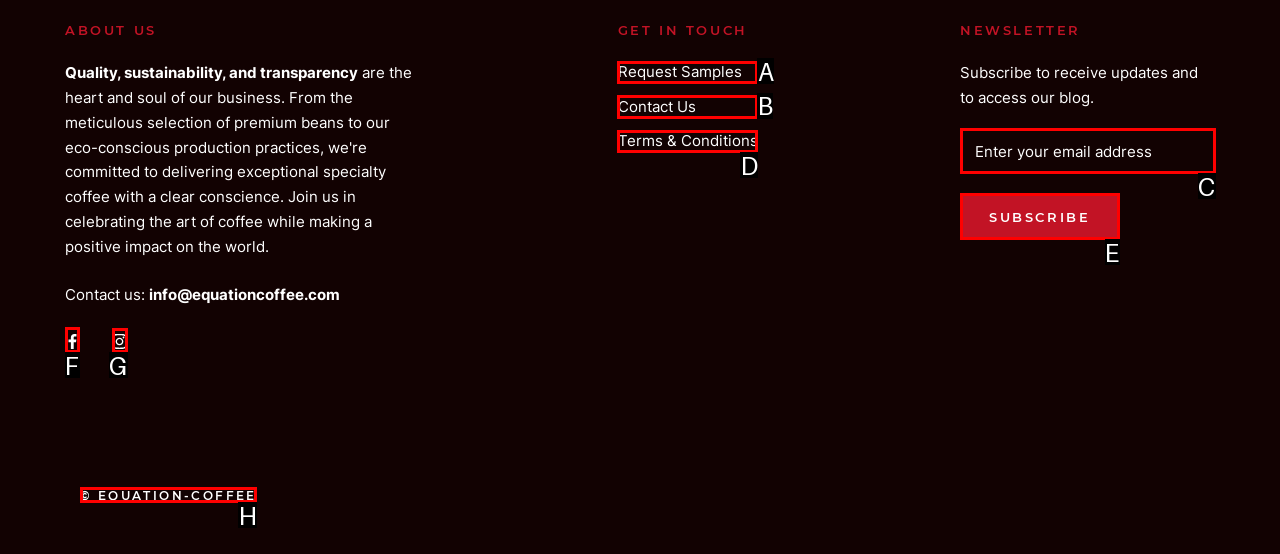To execute the task: Click on the 'Facebook' link, which one of the highlighted HTML elements should be clicked? Answer with the option's letter from the choices provided.

F